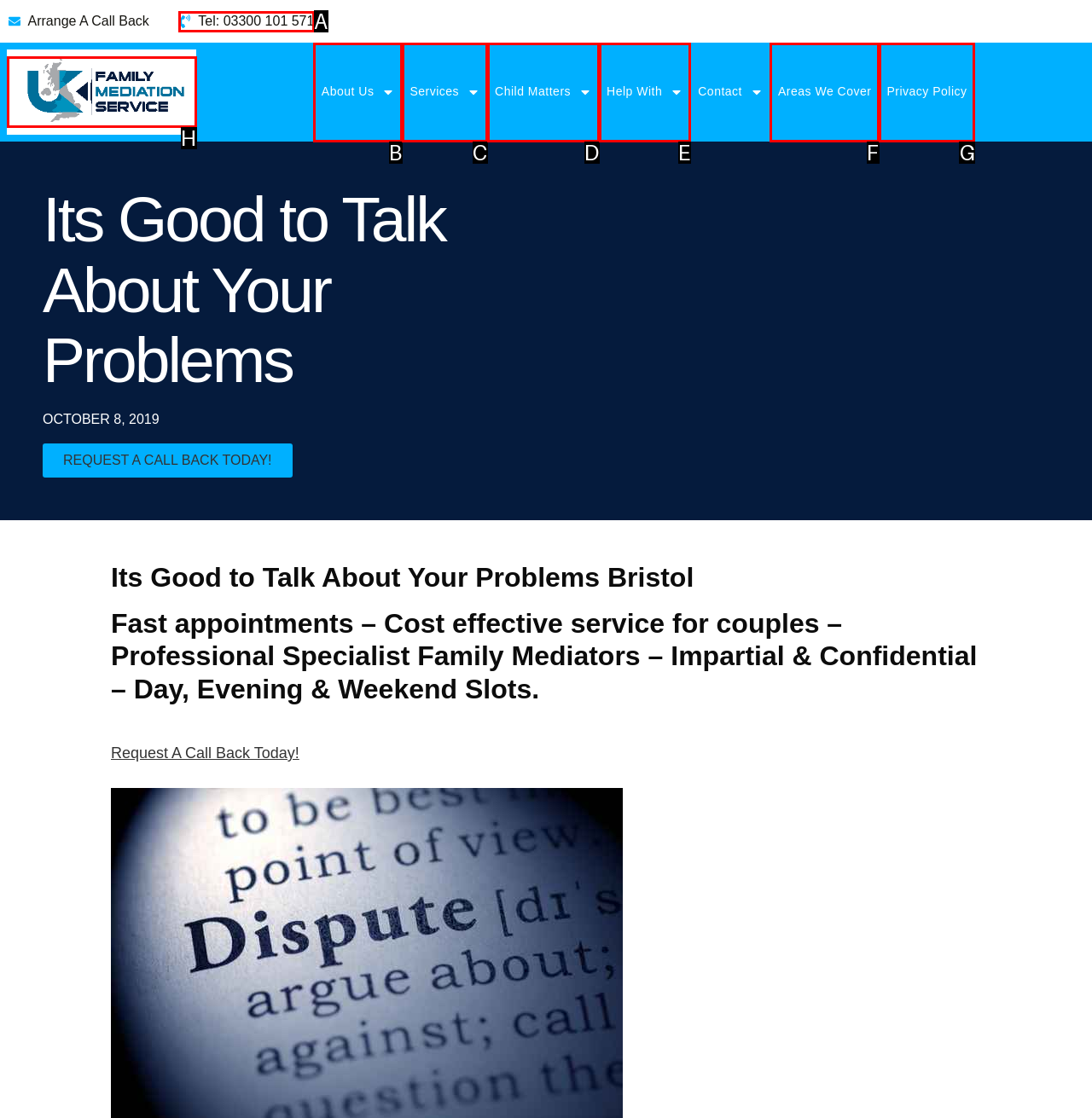Given the description: alt="UK Family Mediation", pick the option that matches best and answer with the corresponding letter directly.

H